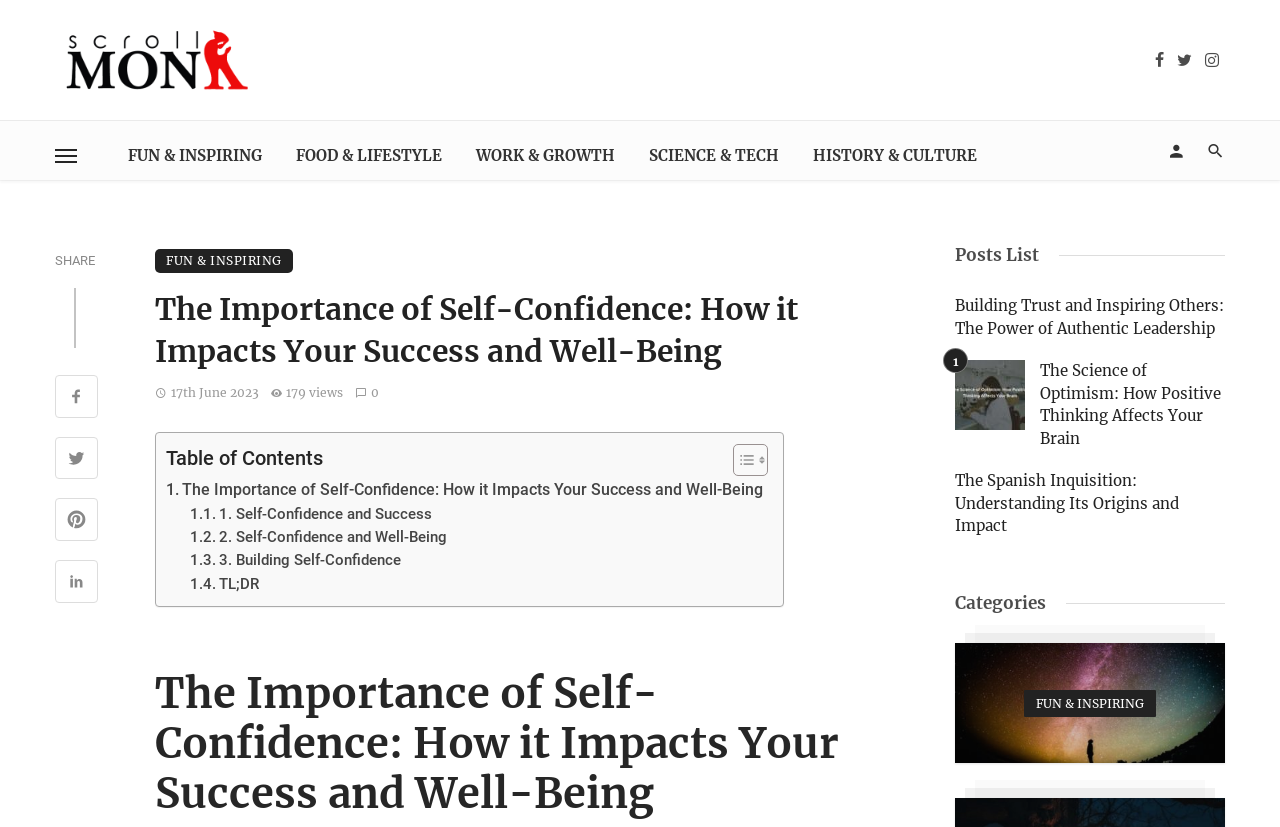How many articles are listed under 'Posts List'?
Refer to the image and give a detailed answer to the question.

Under the 'Posts List' section, I counted three article titles: 'Building Trust and Inspiring Others: The Power of Authentic Leadership', 'The Science of Optimism: How Positive Thinking Affects Your Brain', and 'The Spanish Inquisition: Understanding Its Origins and Impact'.